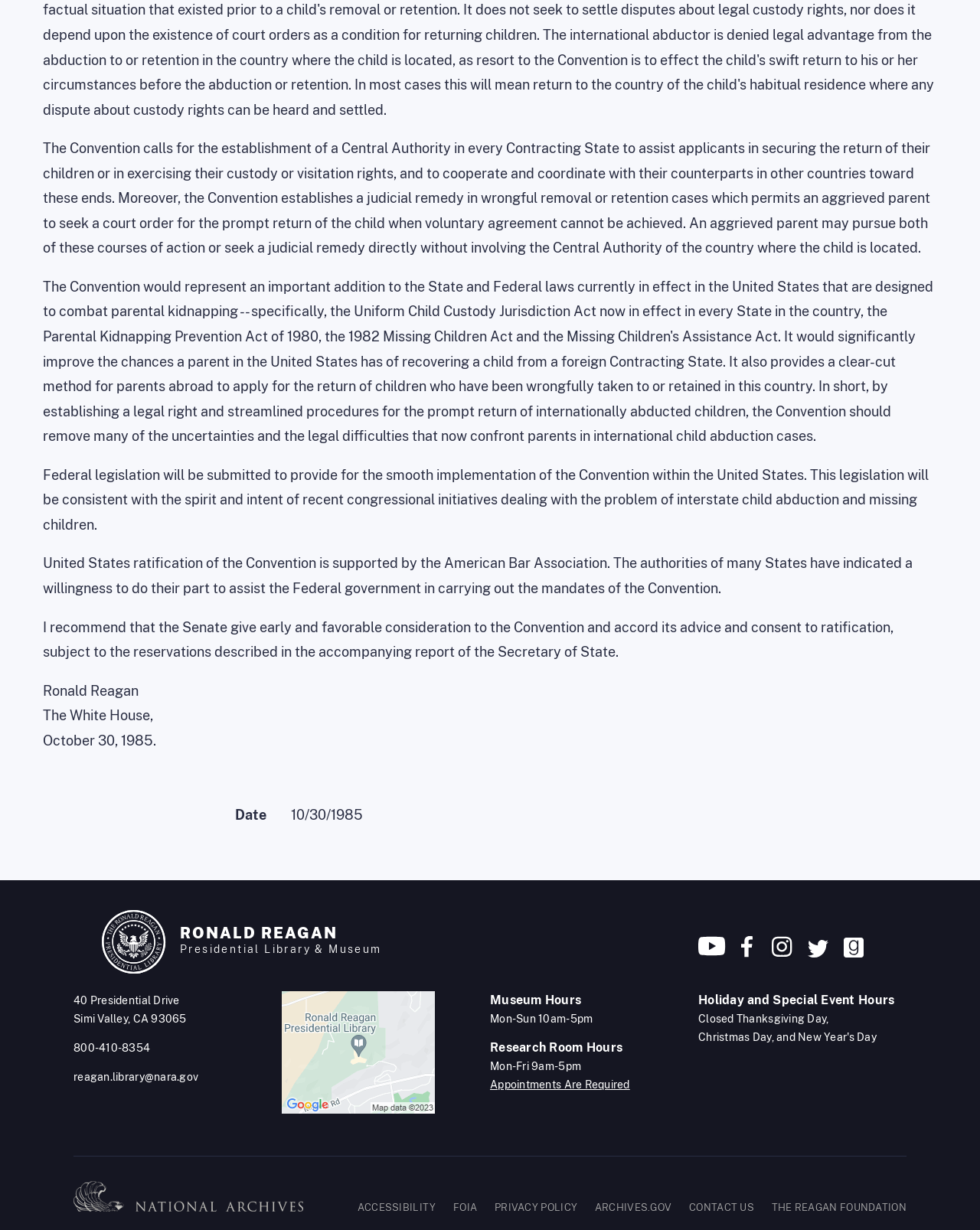Identify the bounding box coordinates of the section that should be clicked to achieve the task described: "Get the map of the Ronald Reagan Presidential Library & Museum".

[0.288, 0.897, 0.444, 0.907]